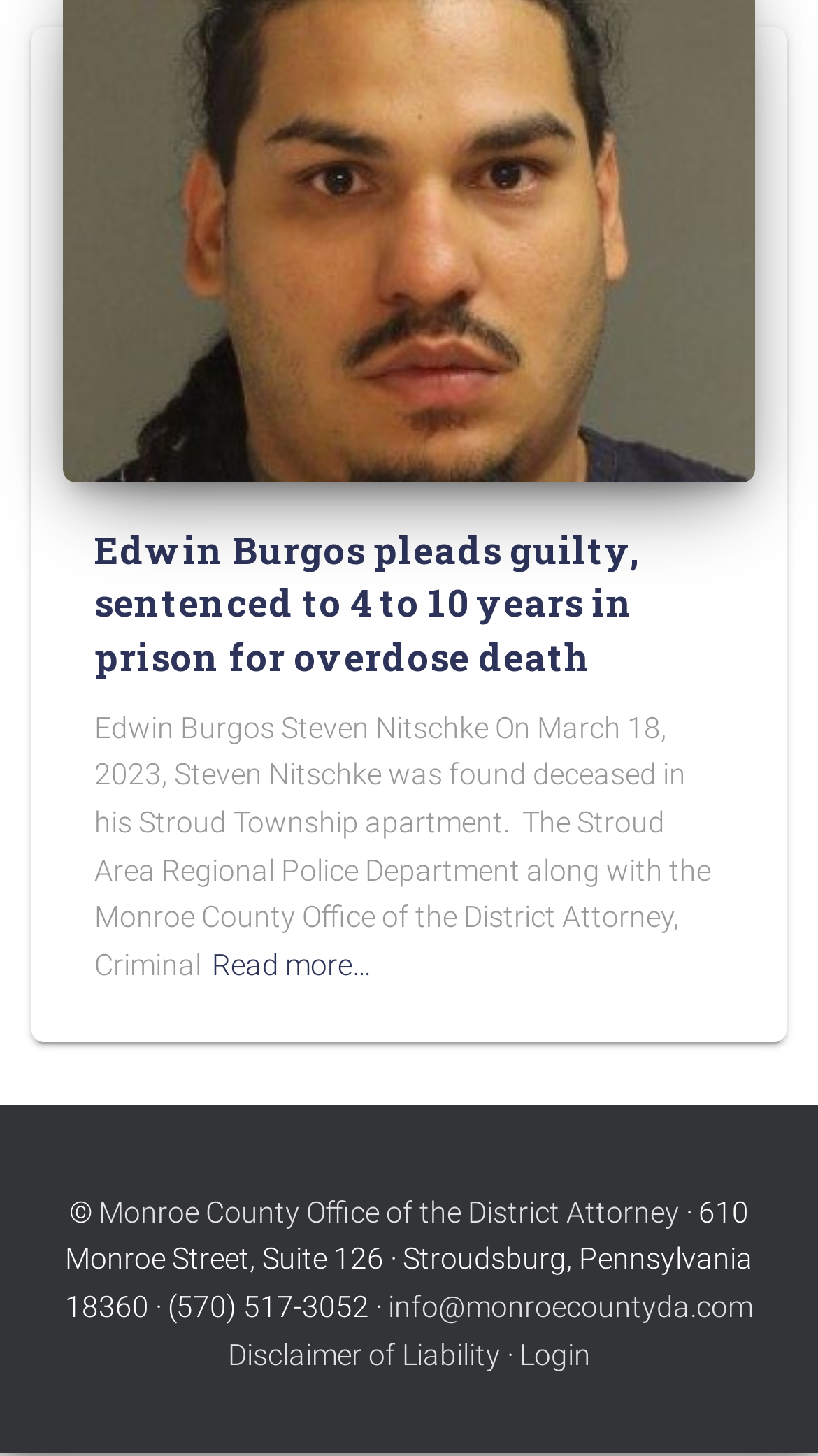What is the address of the Monroe County Office of the District Attorney?
Could you please answer the question thoroughly and with as much detail as possible?

The answer can be found in the footer section of the webpage, where the contact information of the Monroe County Office of the District Attorney is provided. The address is mentioned as '610 Monroe Street, Suite 126 · Stroudsburg, Pennsylvania 18360 · (570) 517-3052 ·'.